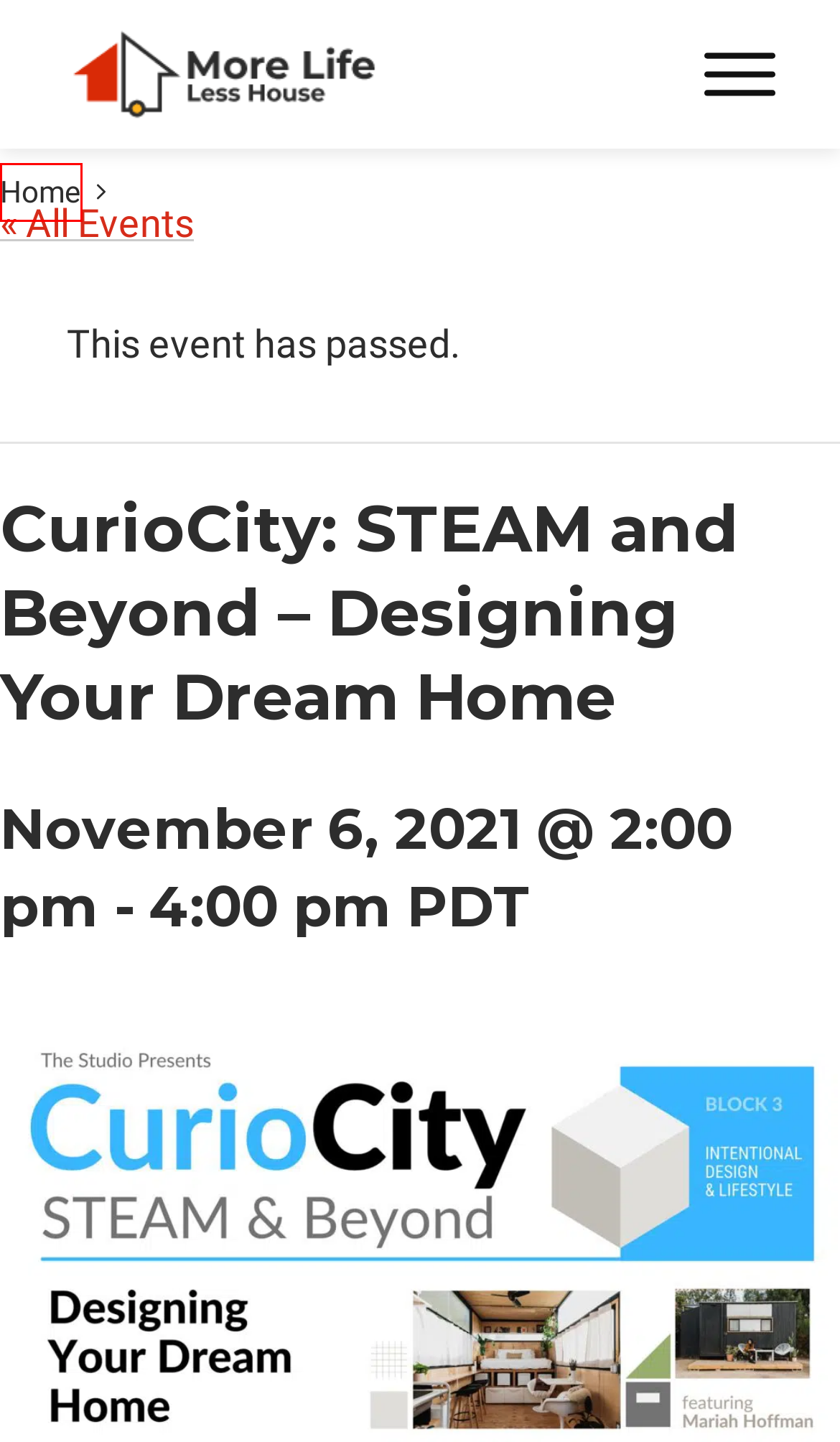Review the screenshot of a webpage that includes a red bounding box. Choose the webpage description that best matches the new webpage displayed after clicking the element within the bounding box. Here are the candidates:
A. 7 Design Ideas for Tiny Home Kitchens - More Life, Less House
B. Texas Tiny House Show- Simple Living in a Big Way - More Life, Less House
C. Choosing the Best Tiny Home Appliances - More Life, Less House
D. 15 Tiny Home Kitchen Storage Ideas - More Life, Less House
E. 9 Ways to Make Your Tiny Home Energy Efficient - More Life, Less House
F. Events from July 8, 2023 – March 23, 2023 – More Life, Less House
G. Privacy Policy - More Life, Less House
H. More Life, Less House

H